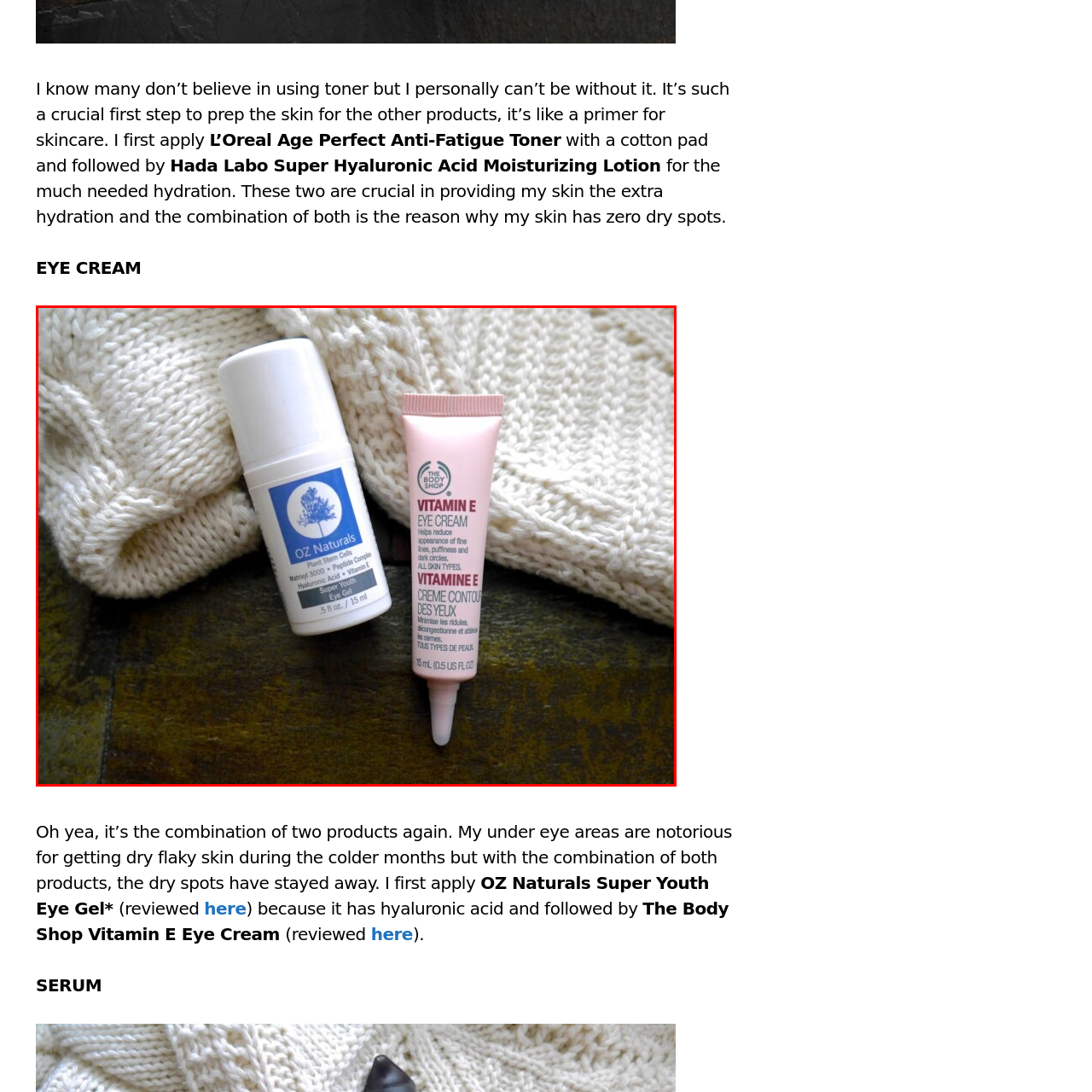What is the texture of the background fabric?
Concentrate on the image bordered by the red bounding box and offer a comprehensive response based on the image details.

The caption describes the background fabric as 'cozy knitted fabric', indicating that the texture of the fabric is knitted. This provides a warm and inviting touch to the image, reflecting a self-care routine that prioritizes moisturizing and nurturing the sensitive eye area.